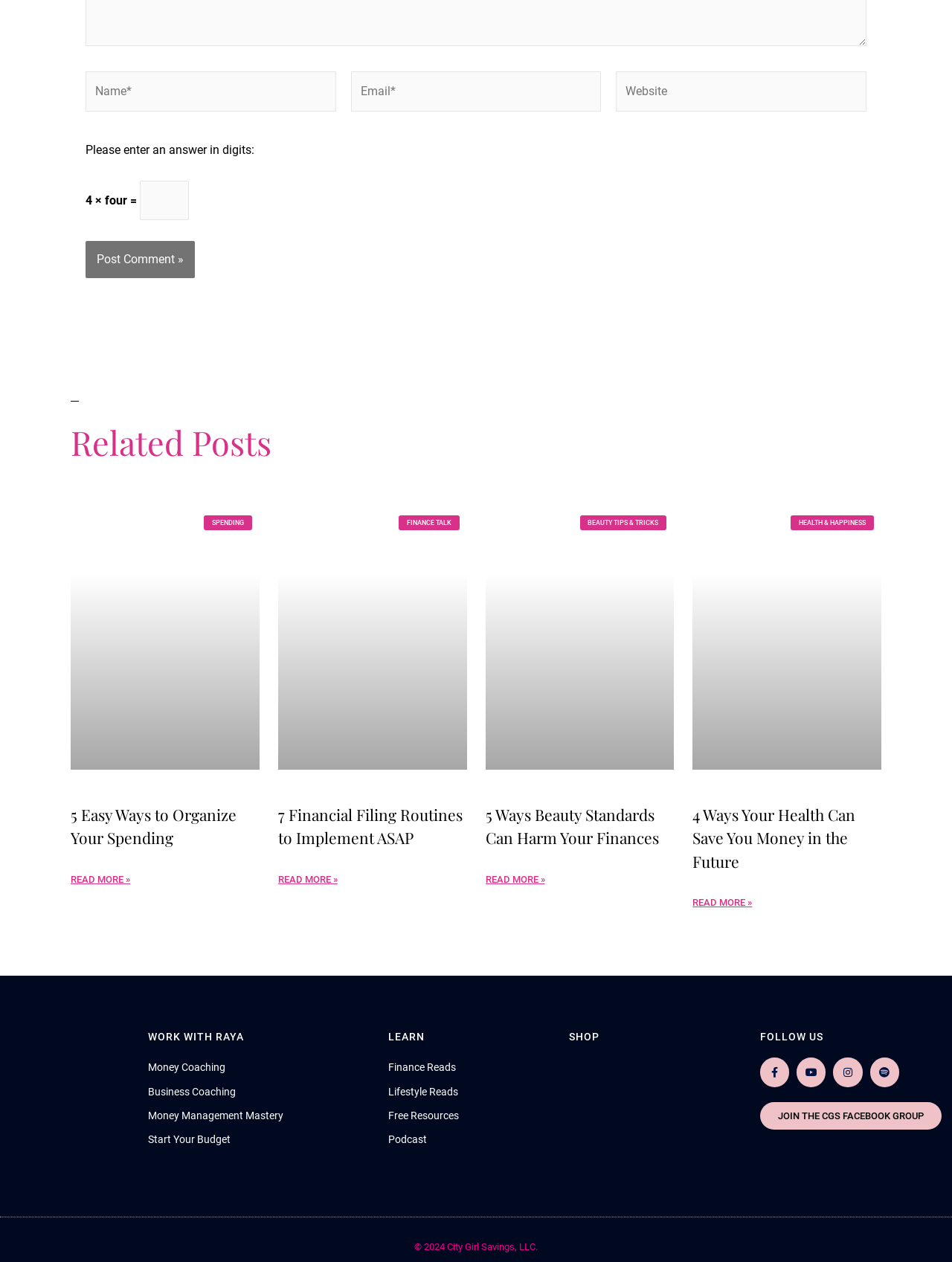Please specify the bounding box coordinates of the clickable region to carry out the following instruction: "Click the 'WORK WITH RAYA' link". The coordinates should be four float numbers between 0 and 1, in the format [left, top, right, bottom].

[0.155, 0.817, 0.392, 0.826]